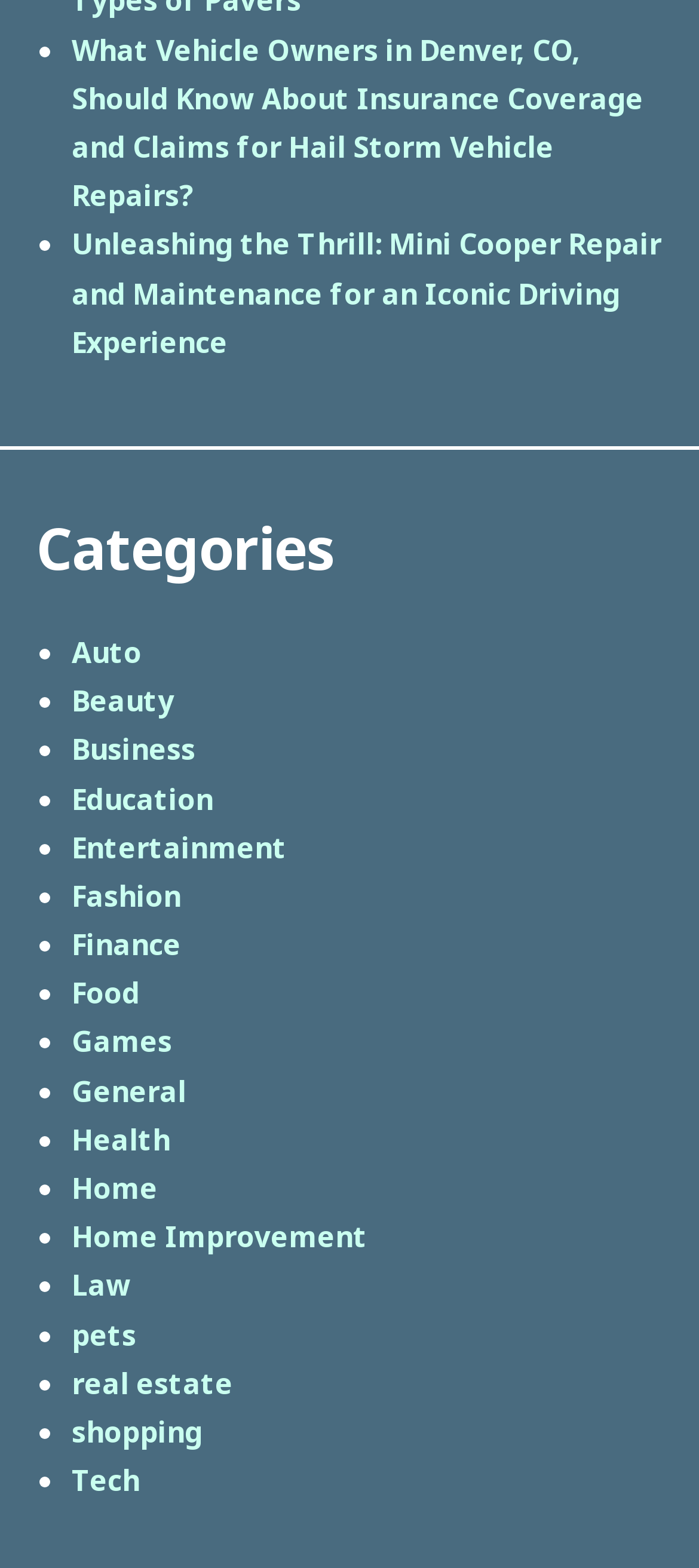Can you find the bounding box coordinates of the area I should click to execute the following instruction: "Click on 'What Vehicle Owners in Denver, CO, Should Know About Insurance Coverage and Claims for Hail Storm Vehicle Repairs?'"?

[0.103, 0.019, 0.921, 0.137]